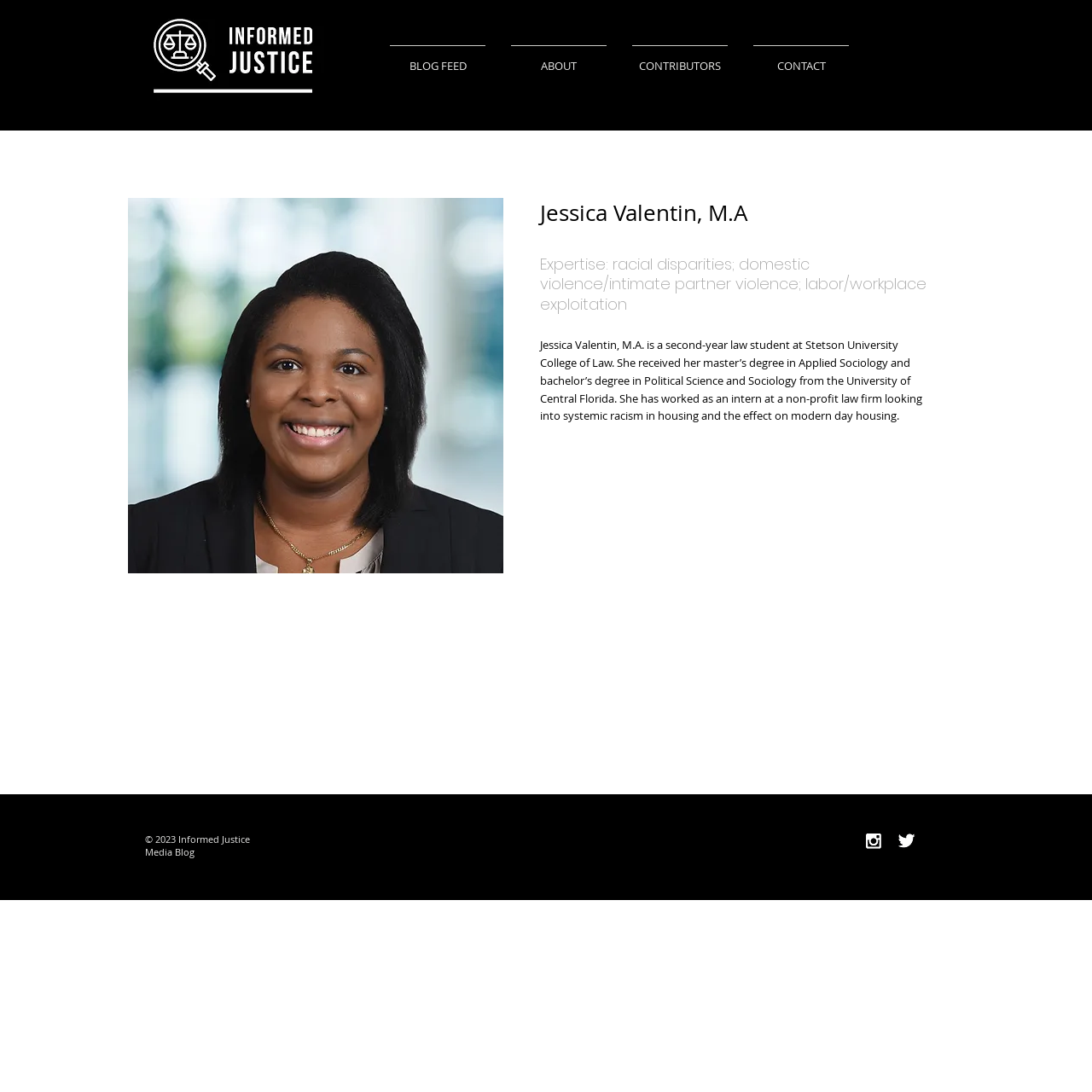How many social media links are there in the Social Bar?
Look at the image and provide a short answer using one word or a phrase.

2